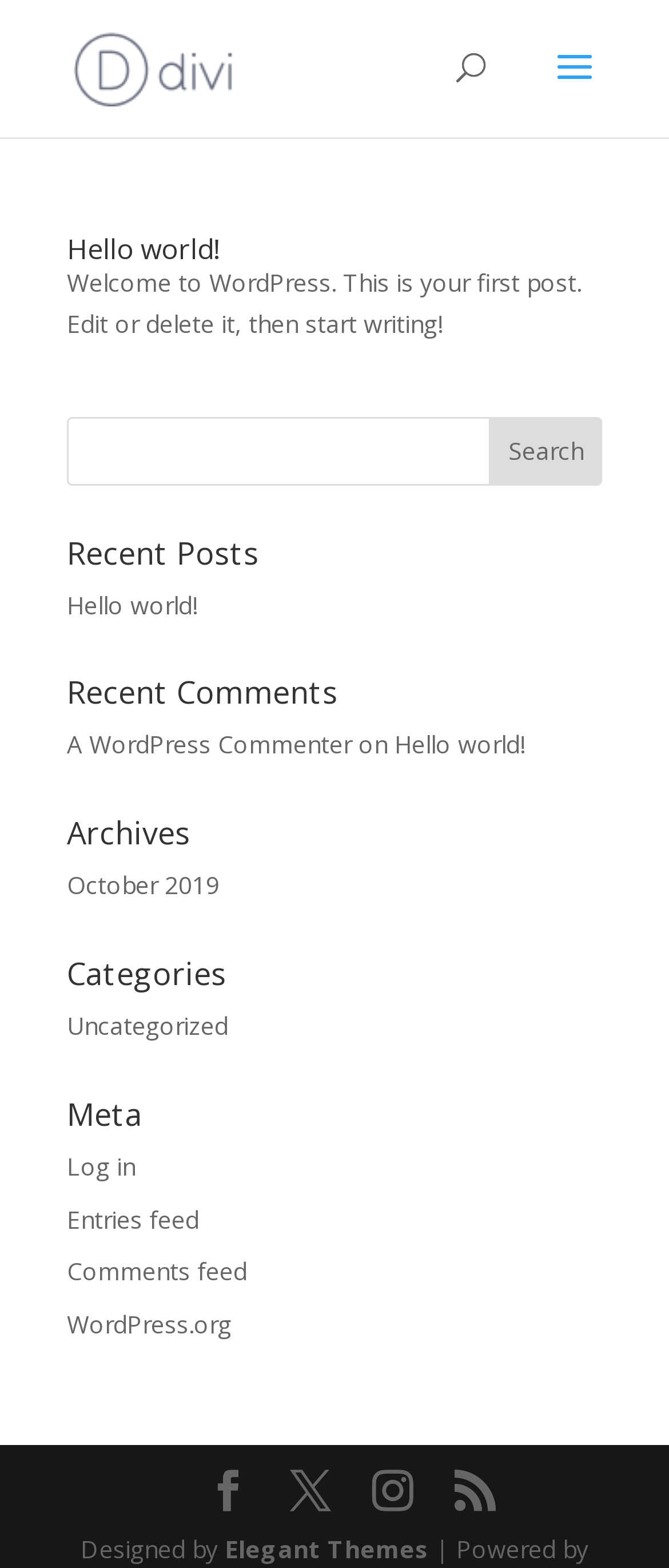Analyze the image and give a detailed response to the question:
How many categories are listed?

There is one category listed, which is 'Uncategorized', located at the bottom left of the webpage, as indicated by the bounding box coordinates [0.1, 0.644, 0.341, 0.664] and the OCR text 'Uncategorized'.